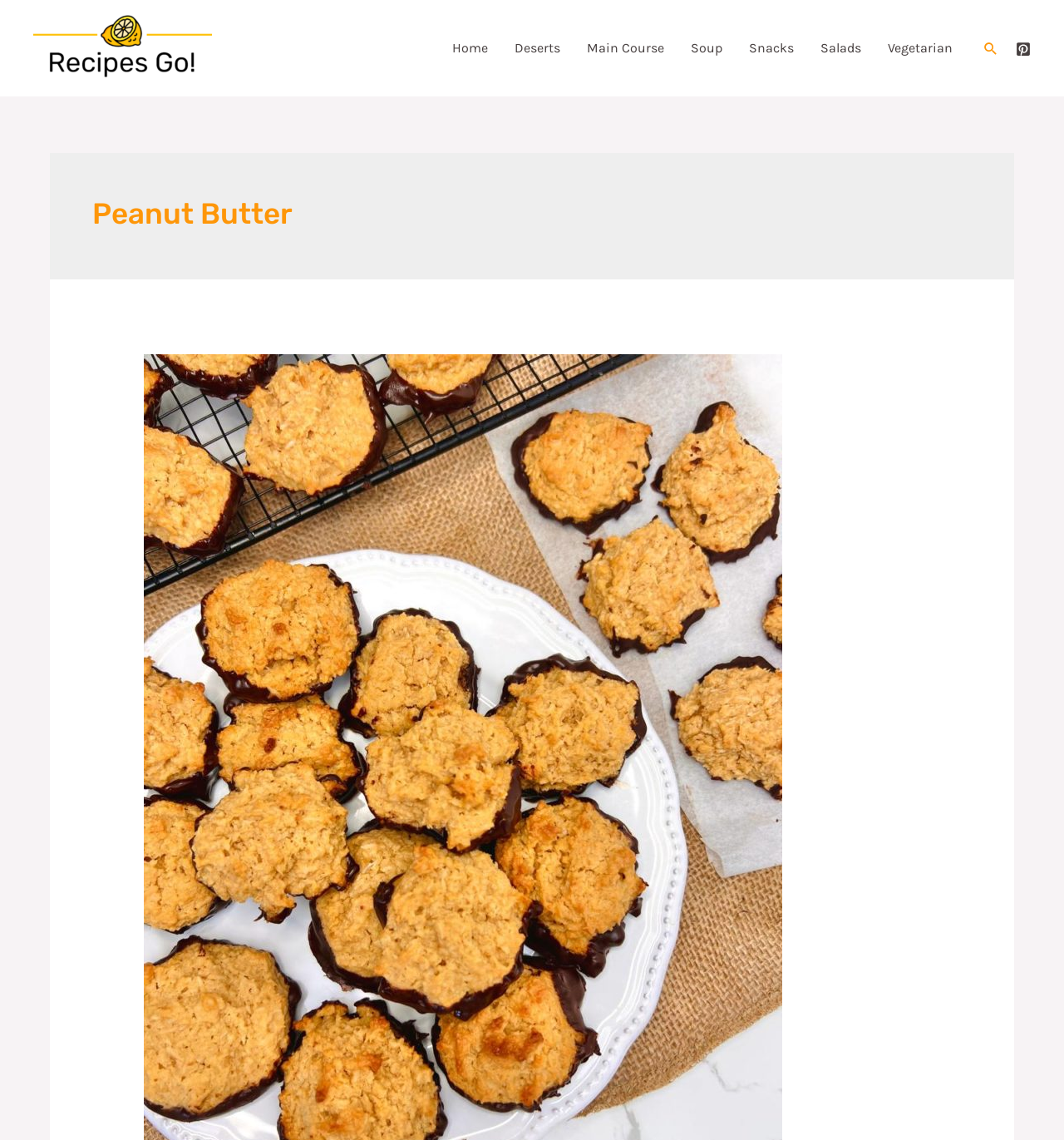Locate the bounding box of the UI element described by: "Home" in the given webpage screenshot.

[0.412, 0.017, 0.471, 0.068]